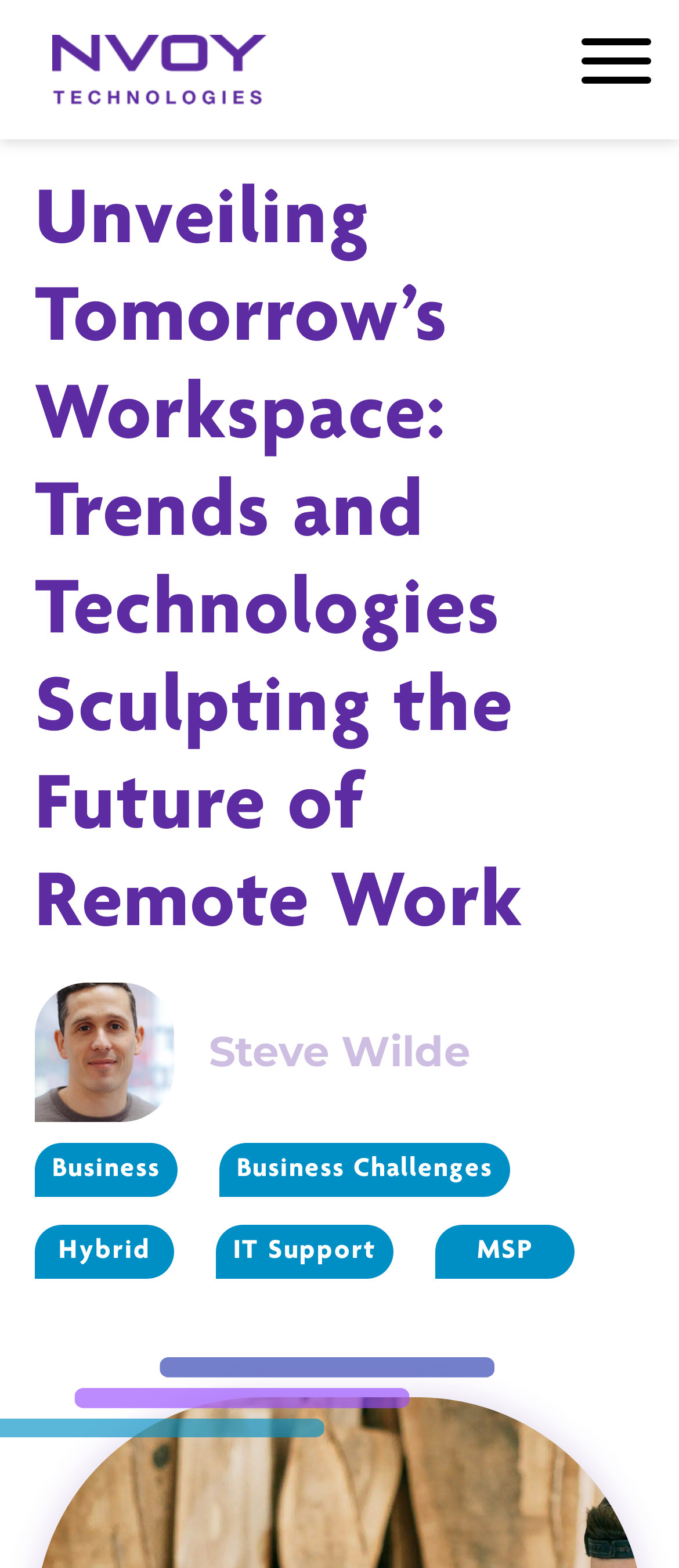Please analyze the image and provide a thorough answer to the question:
Who is the author of the article?

The author's name can be found below the main heading of the webpage. There is an avatar photo, and next to it, the text 'Steve Wilde' is written, indicating that he is the author of the article.